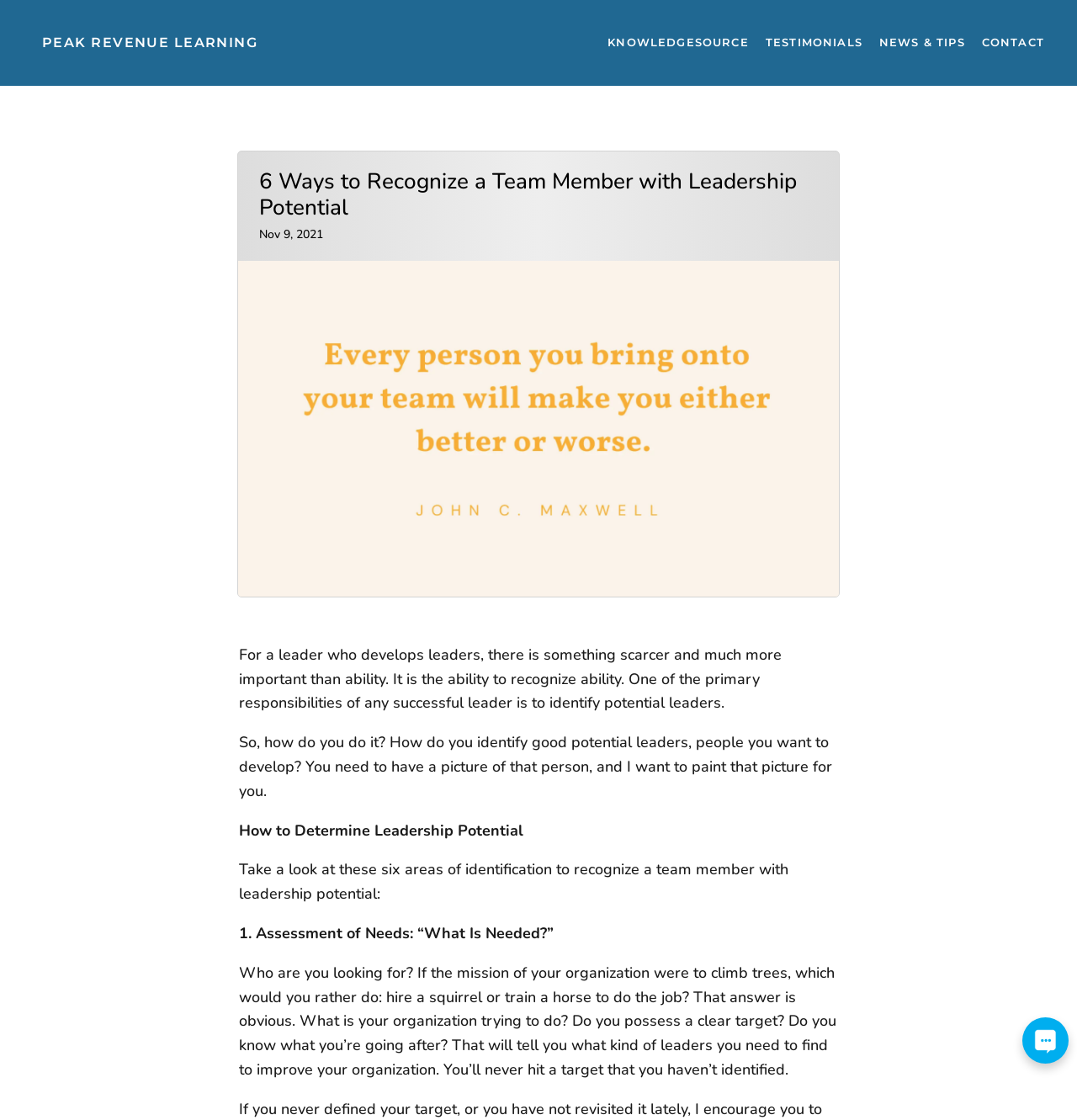Please provide the bounding box coordinates in the format (top-left x, top-left y, bottom-right x, bottom-right y). Remember, all values are floating point numbers between 0 and 1. What is the bounding box coordinate of the region described as: Banking

None